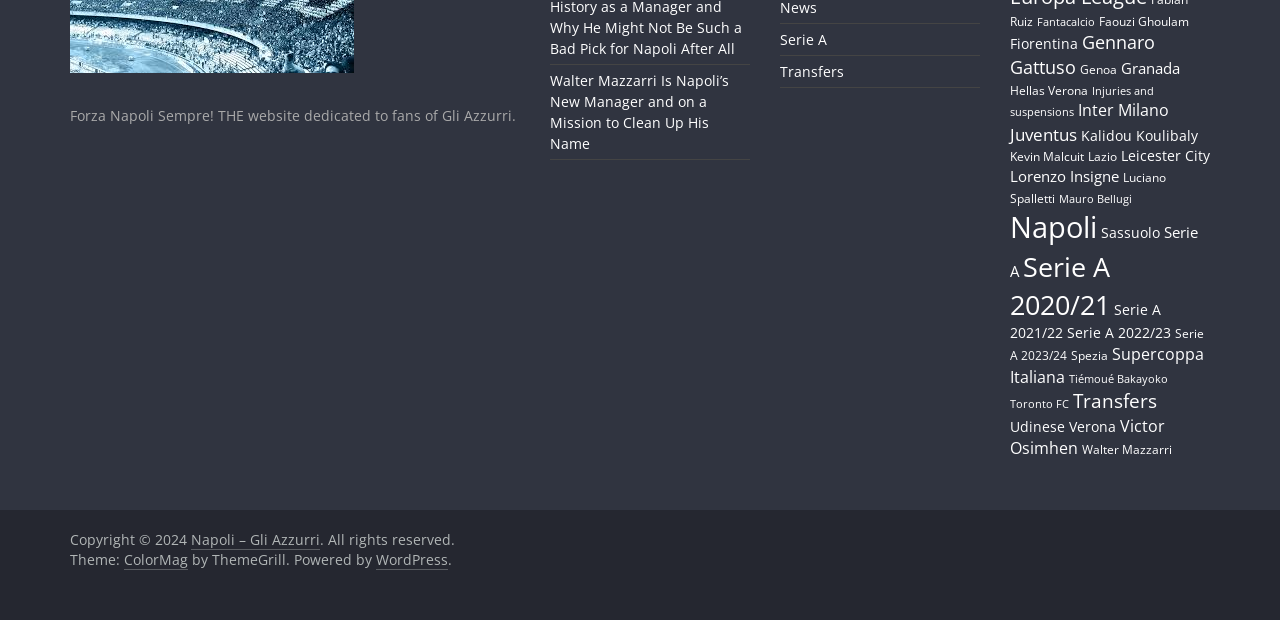Please answer the following question using a single word or phrase: 
What is the name of the platform that powers this website?

WordPress